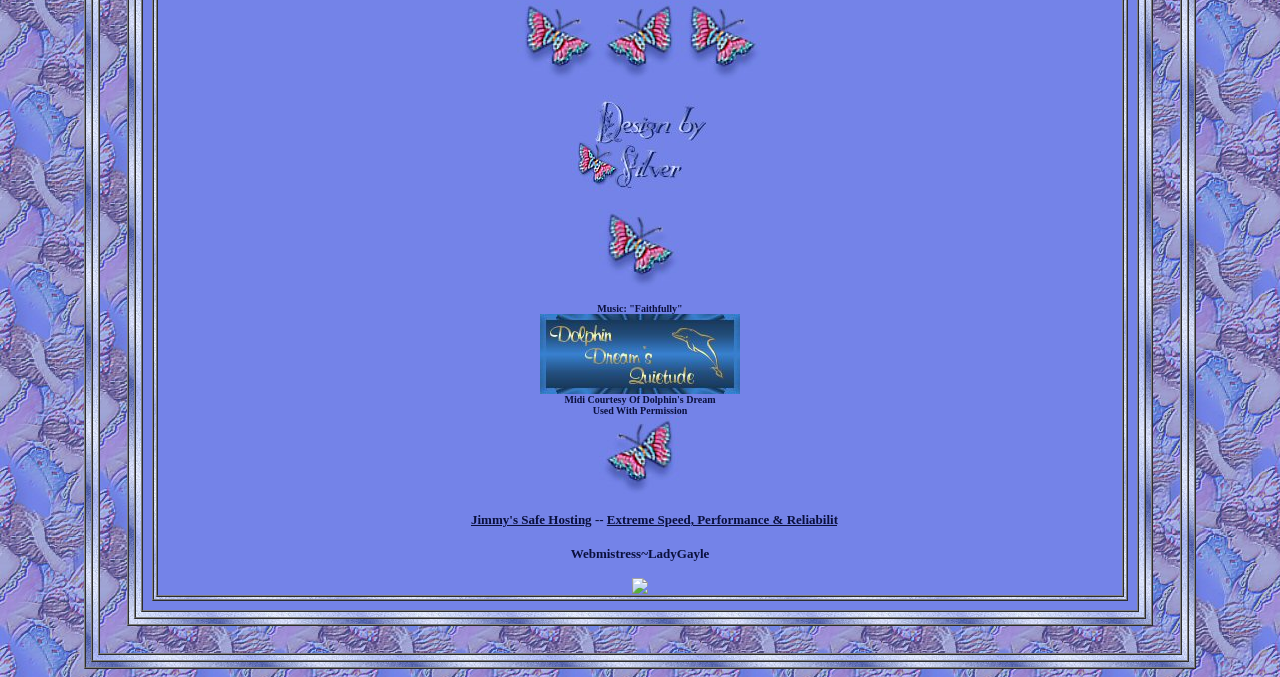Please reply to the following question using a single word or phrase: 
What is the name of the web hosting service?

Jimmy's Safe Hosting